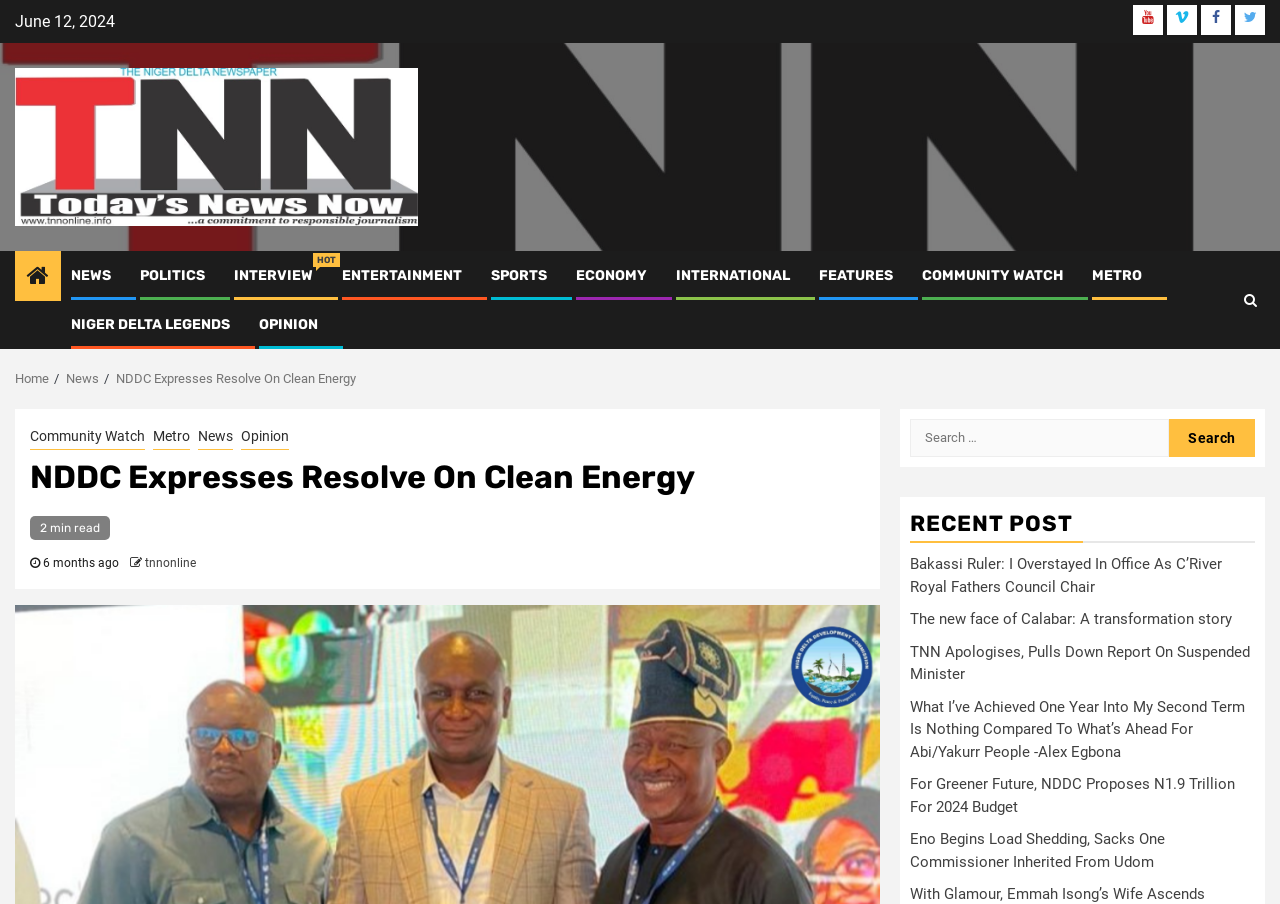Identify the bounding box coordinates of the specific part of the webpage to click to complete this instruction: "Search for news".

[0.711, 0.463, 0.98, 0.505]